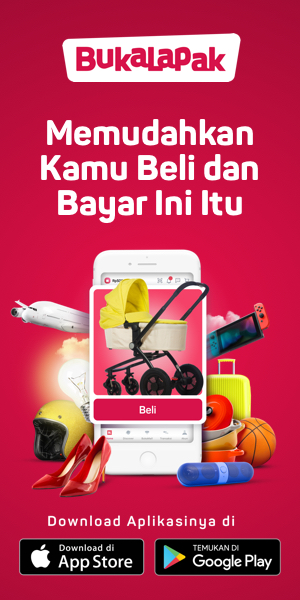Create an elaborate description of the image, covering every aspect.

The image showcases a vibrant advertisement for Bukalapak, highlighting the convenience of shopping and making payments through their platform. The main message, written in bold white letters, states "Memudahkan Kamu Beli dan Bayar Ini Itu," which translates to "Makes it easy for you to buy and pay for this and that." 

In the center, a smartphone displays a shopping interface featuring a yellow stroller, illustrating the variety of products available on the app. Surrounding the phone are various items, including sports equipment and footwear, emphasizing the diverse range of goods that can be purchased. 

At the bottom, there are prompts encouraging users to download the Bukalapak app from the App Store and Google Play, enhancing ease of access for potential customers. The dynamic design and engaging visuals aim to attract users to explore the shopping benefits offered by Bukalapak.